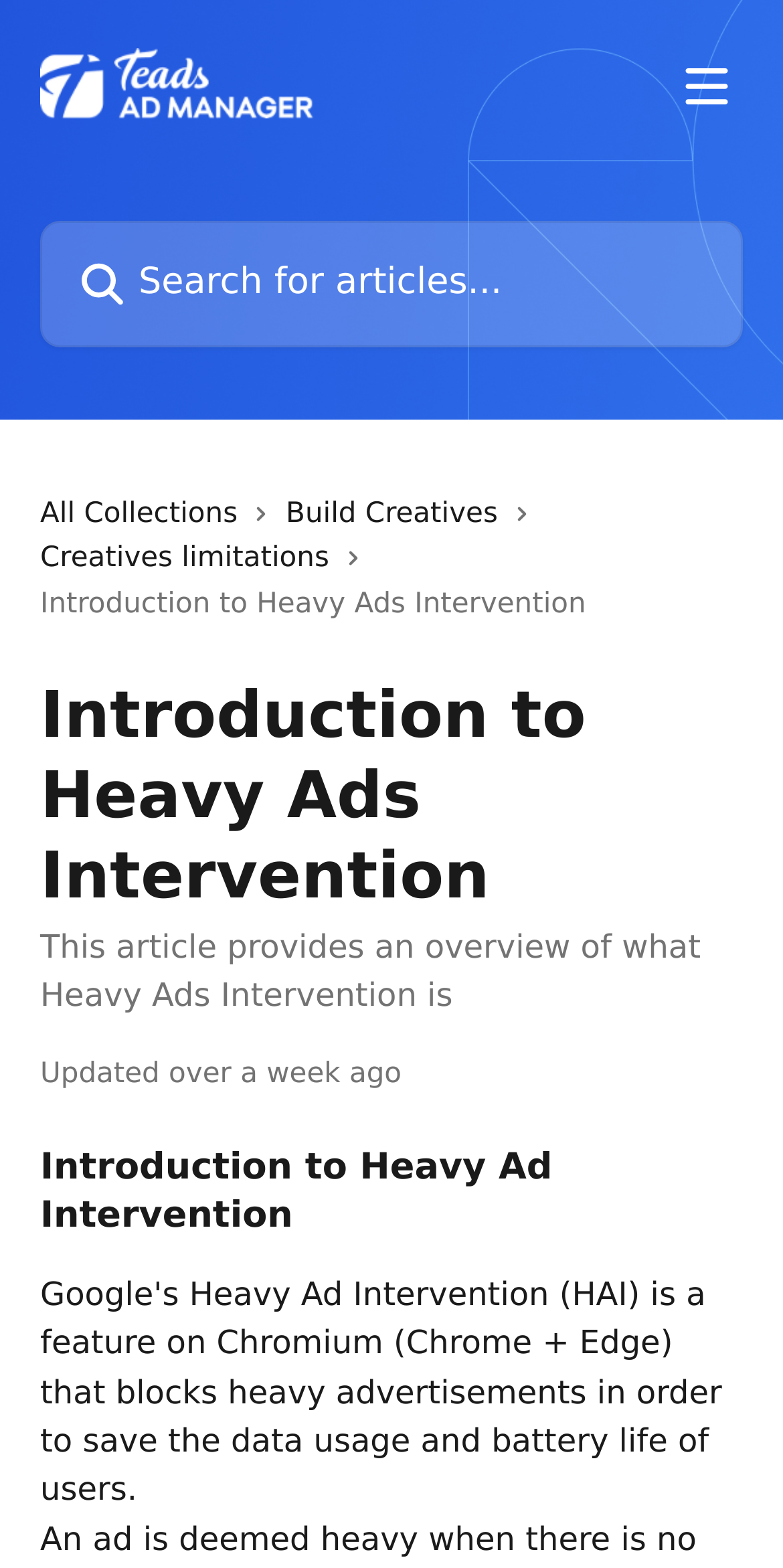Review the image closely and give a comprehensive answer to the question: What is the topic of the current article?

I found the answer by reading the static text element 'Introduction to Heavy Ads Intervention' and the subsequent static text element 'This article provides an overview of what Heavy Ads Intervention is'.